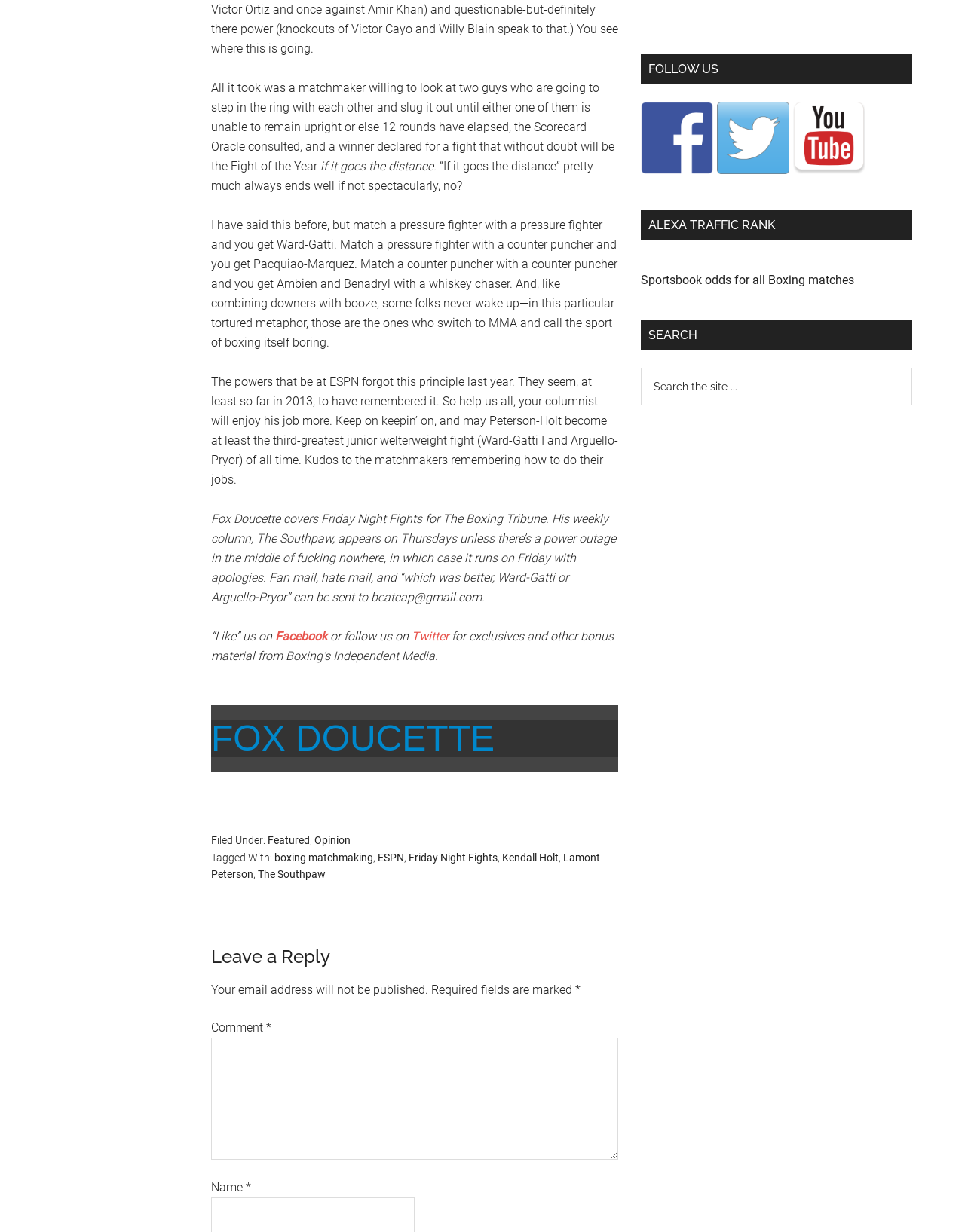What is the author's name?
By examining the image, provide a one-word or phrase answer.

Fox Doucette